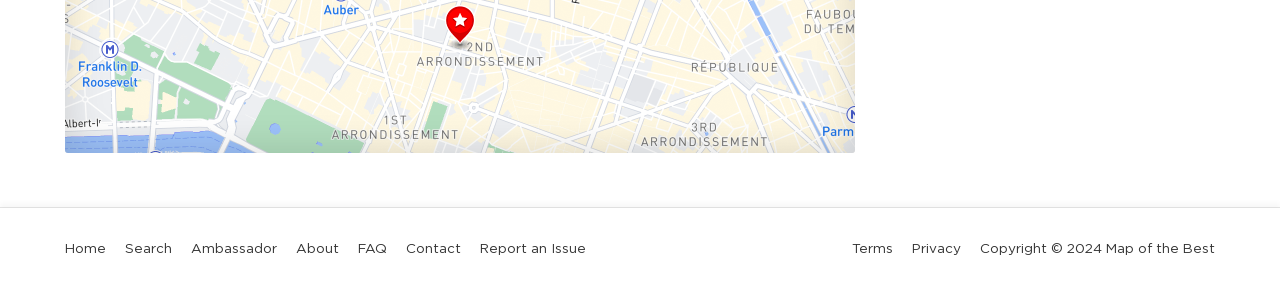Given the description "Report an Issue", determine the bounding box of the corresponding UI element.

[0.375, 0.79, 0.458, 0.932]